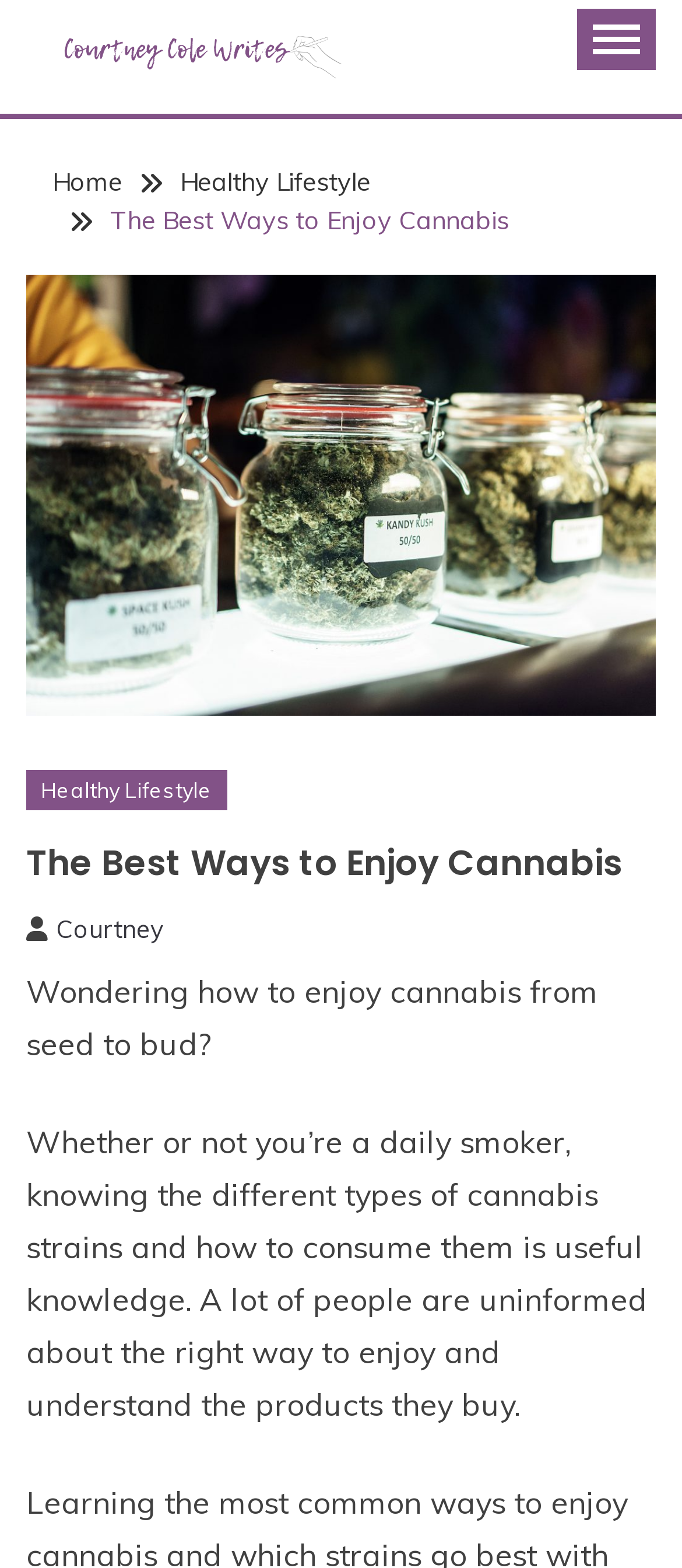Using the given element description, provide the bounding box coordinates (top-left x, top-left y, bottom-right x, bottom-right y) for the corresponding UI element in the screenshot: parent_node: COURTNEY COLE WRITES

[0.846, 0.005, 0.962, 0.044]